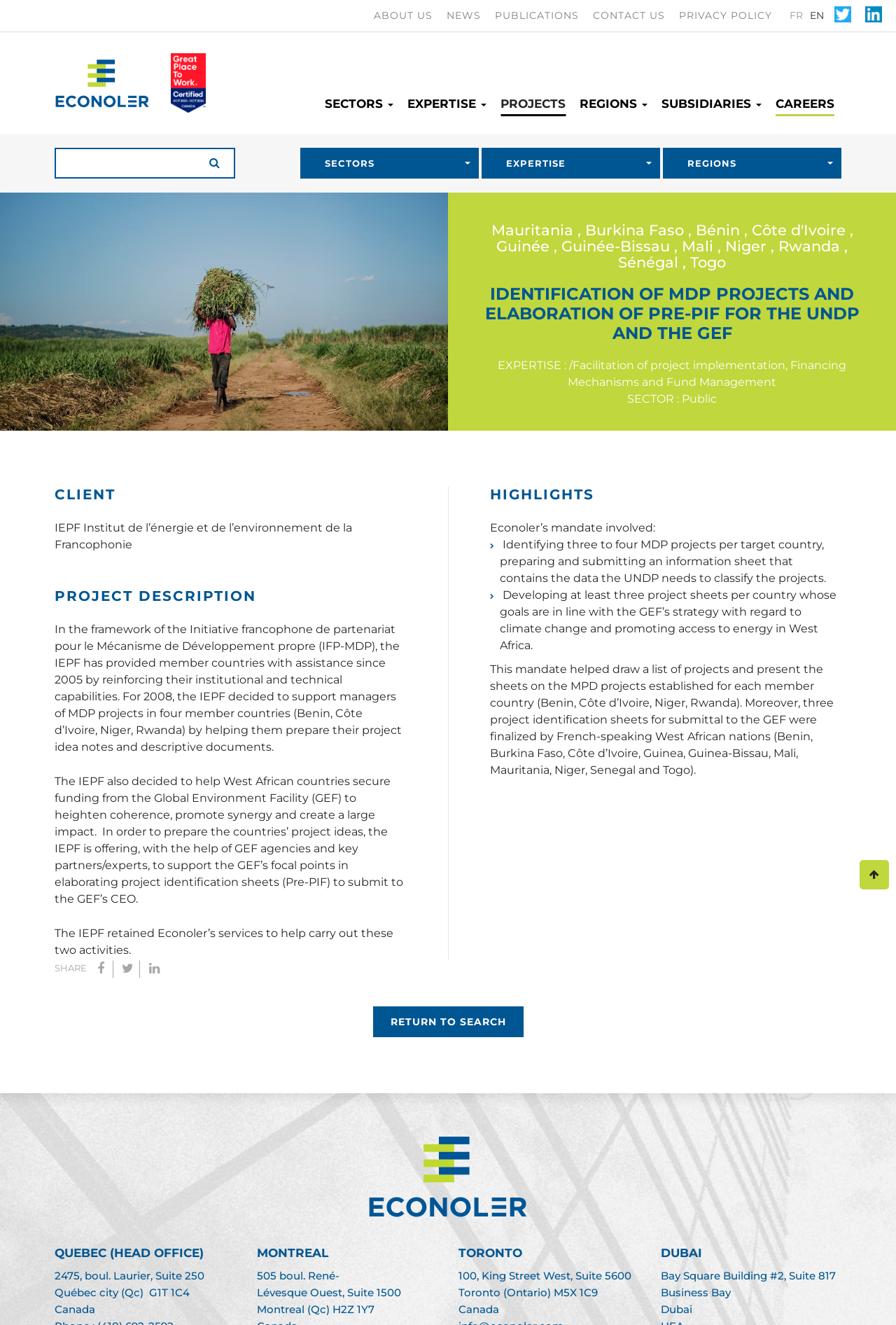Create a detailed summary of the webpage's content and design.

The webpage is about Econoler, a company that provides services related to energy efficiency. At the top of the page, there are several links to social media platforms, including LinkedIn, and language options, including French and English. Below these links, there is a navigation menu with options such as "About Us", "News", "Publications", "Contact Us", and "Privacy Policy".

On the left side of the page, there is a search bar with a magnifying glass icon. Below the search bar, there are several links to different sectors, including "Sectors", "Expertise", "Projects", "Regions", and "Subsidiaries". Each of these links has a dropdown menu with more specific options.

The main content of the page is an article about a project called "Identification of MDP projects and elaboration of pre-PIF for the UNDP and the GEF". The article is divided into several sections, including "Client", "Project Description", and "Highlights". The project description explains that the project aims to help West African countries secure funding from the Global Environment Facility (GEF) to support their development projects. The highlights section lists the key activities involved in the project, including identifying potential projects, preparing project sheets, and submitting them to the GEF.

At the bottom of the page, there are several links to share the article on social media platforms, including Facebook, Twitter, and LinkedIn. There is also a link to return to the search results.

On the right side of the page, there is a section with contact information for Econoler's offices in Quebec, Montreal, Toronto, and Dubai. Each office has its address, phone number, and email address listed.

Overall, the webpage provides information about Econoler's services and expertise, as well as a specific project they worked on. The layout is organized and easy to navigate, with clear headings and concise text.